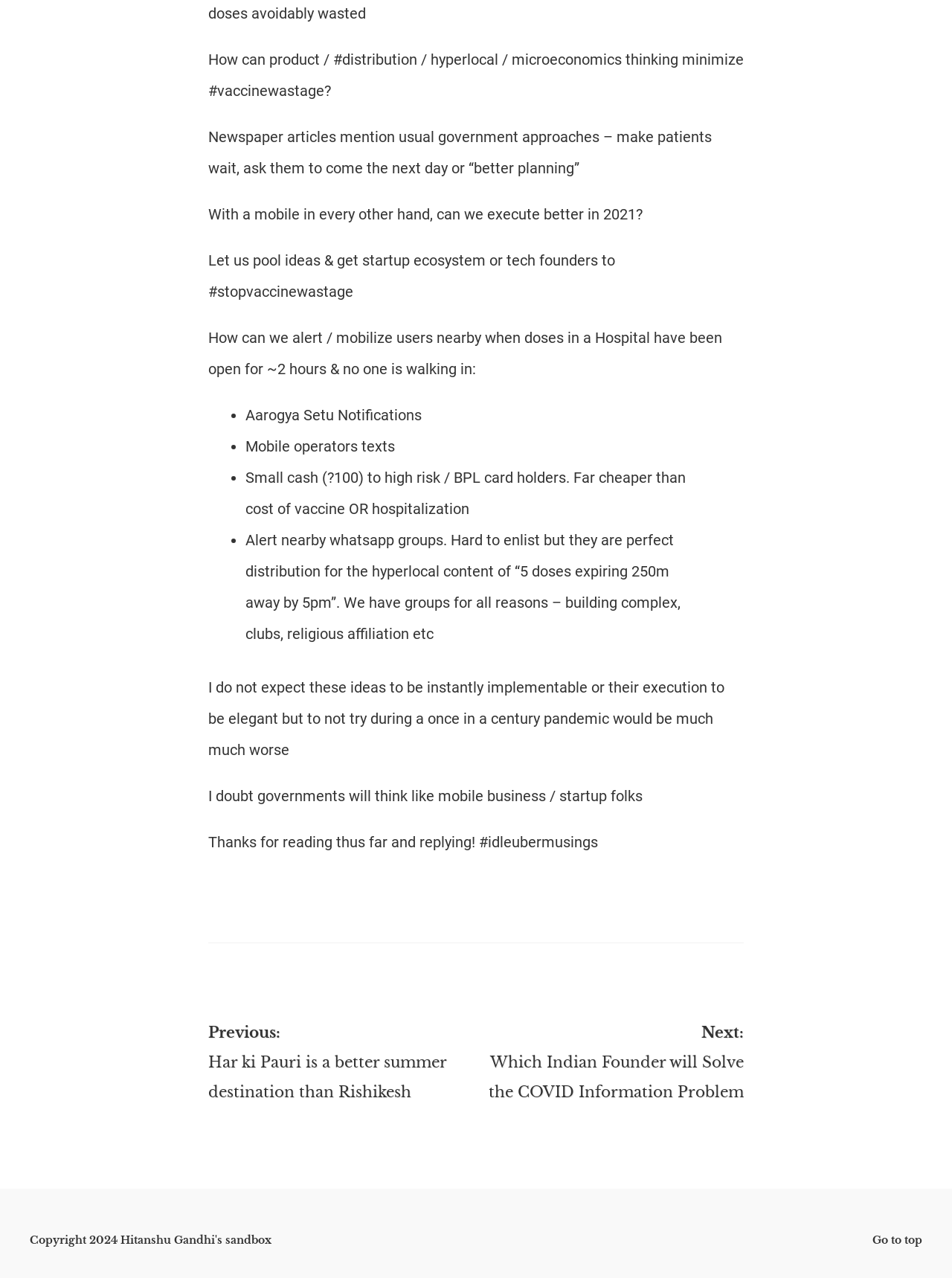Determine the bounding box for the HTML element described here: "Go to top". The coordinates should be given as [left, top, right, bottom] with each number being a float between 0 and 1.

[0.916, 0.965, 0.969, 0.976]